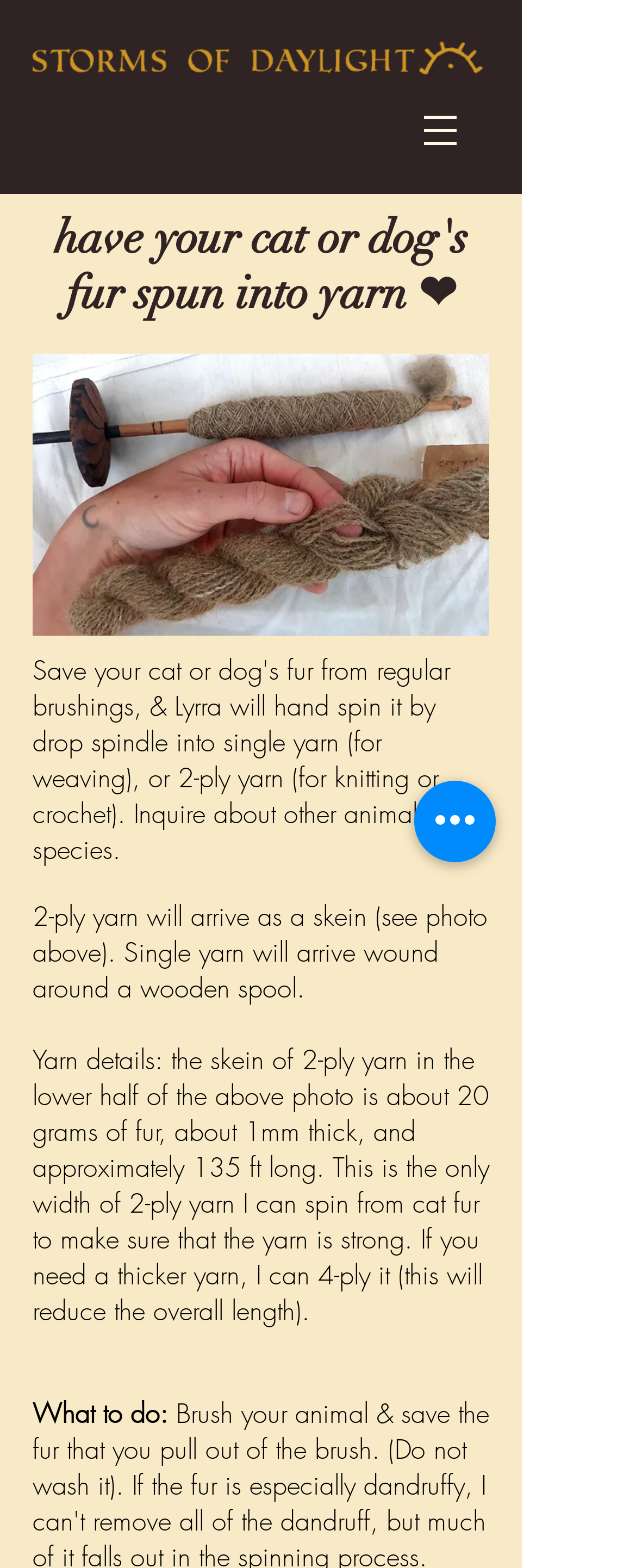Please give a succinct answer using a single word or phrase:
How is the single yarn packaged?

wooden spool